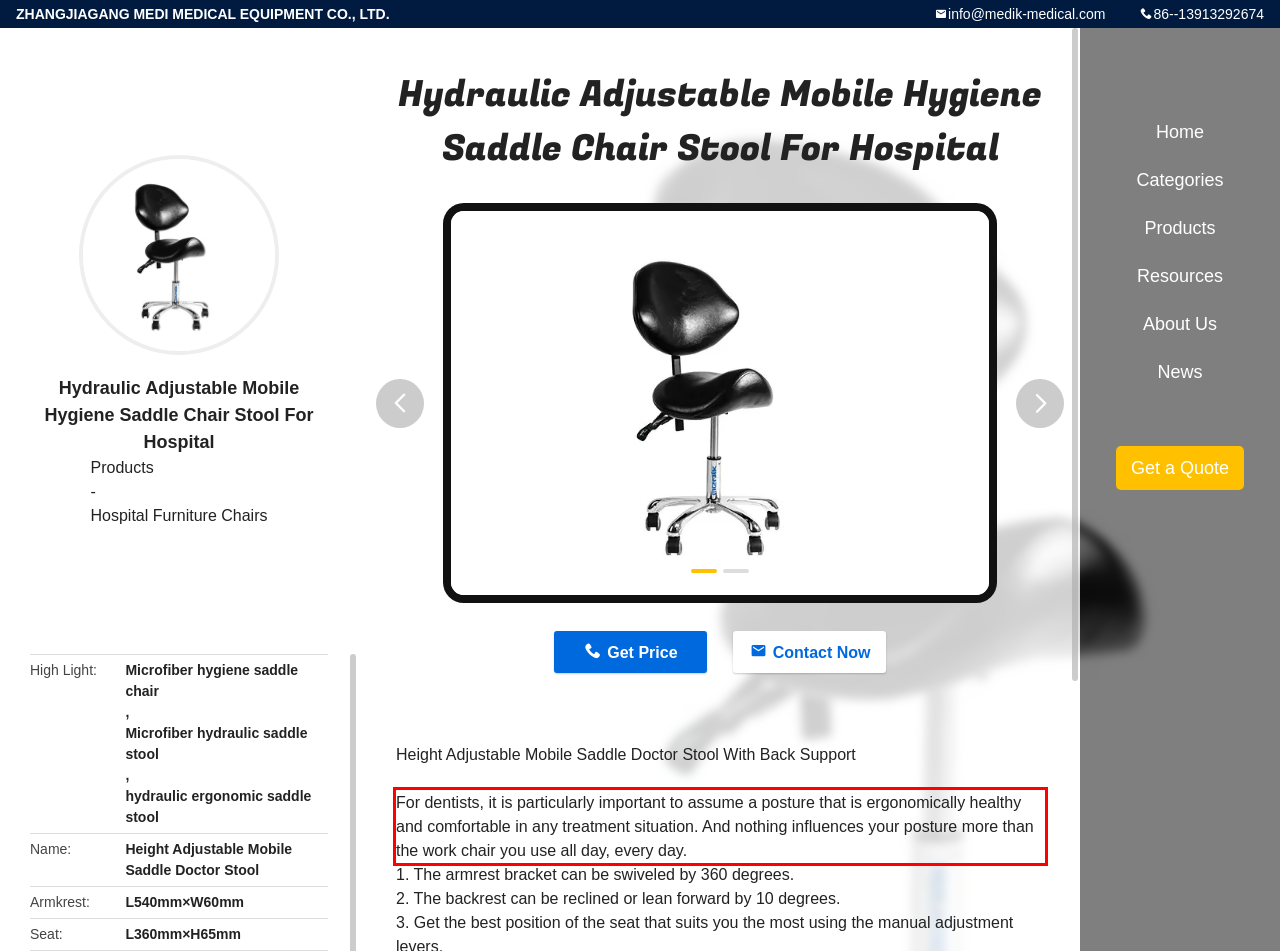Review the webpage screenshot provided, and perform OCR to extract the text from the red bounding box.

For dentists, it is particularly important to assume a posture that is ergonomically healthy and comfortable in any treatment situation. And nothing influences your posture more than the work chair you use all day, every day.